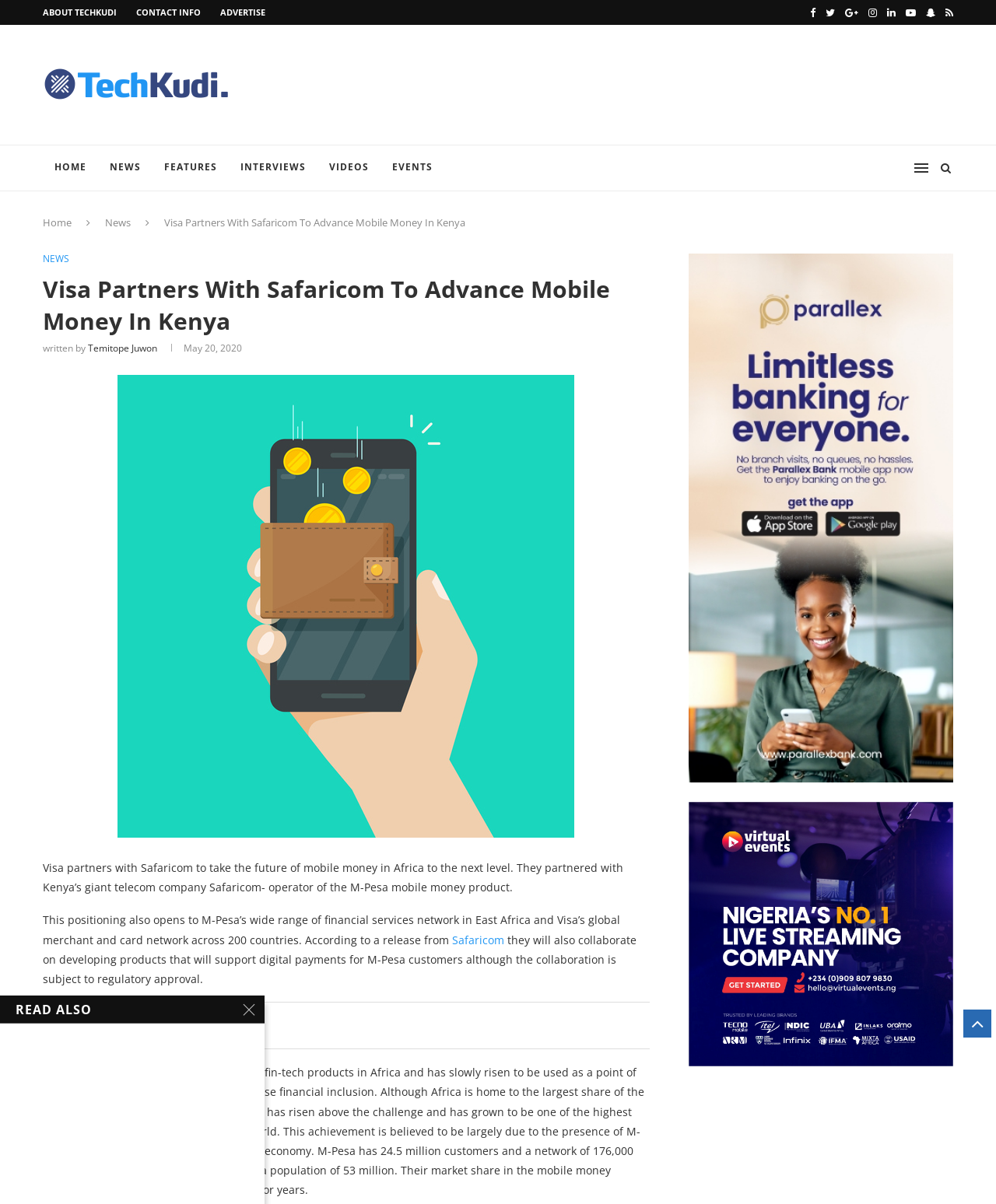Ascertain the bounding box coordinates for the UI element detailed here: "click here". The coordinates should be provided as [left, top, right, bottom] with each value being a float between 0 and 1.

[0.178, 0.846, 0.228, 0.858]